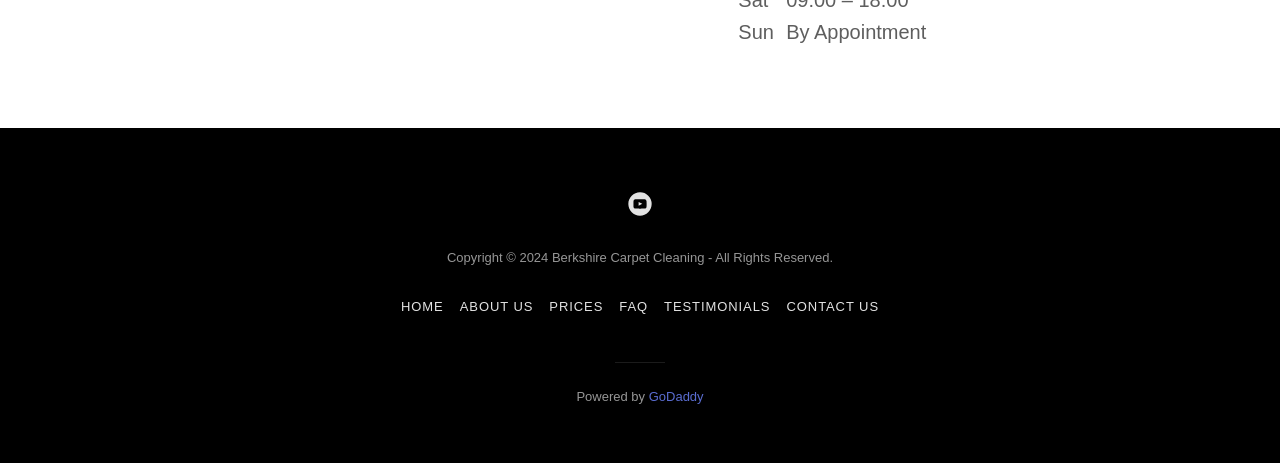What is the social media platform linked to the YouTube icon?
Please ensure your answer is as detailed and informative as possible.

I found an image element with a link element as its parent, and the link element has a description 'YouTube Social Link'. This suggests that the image is a YouTube icon, and the link is to the YouTube social media platform.